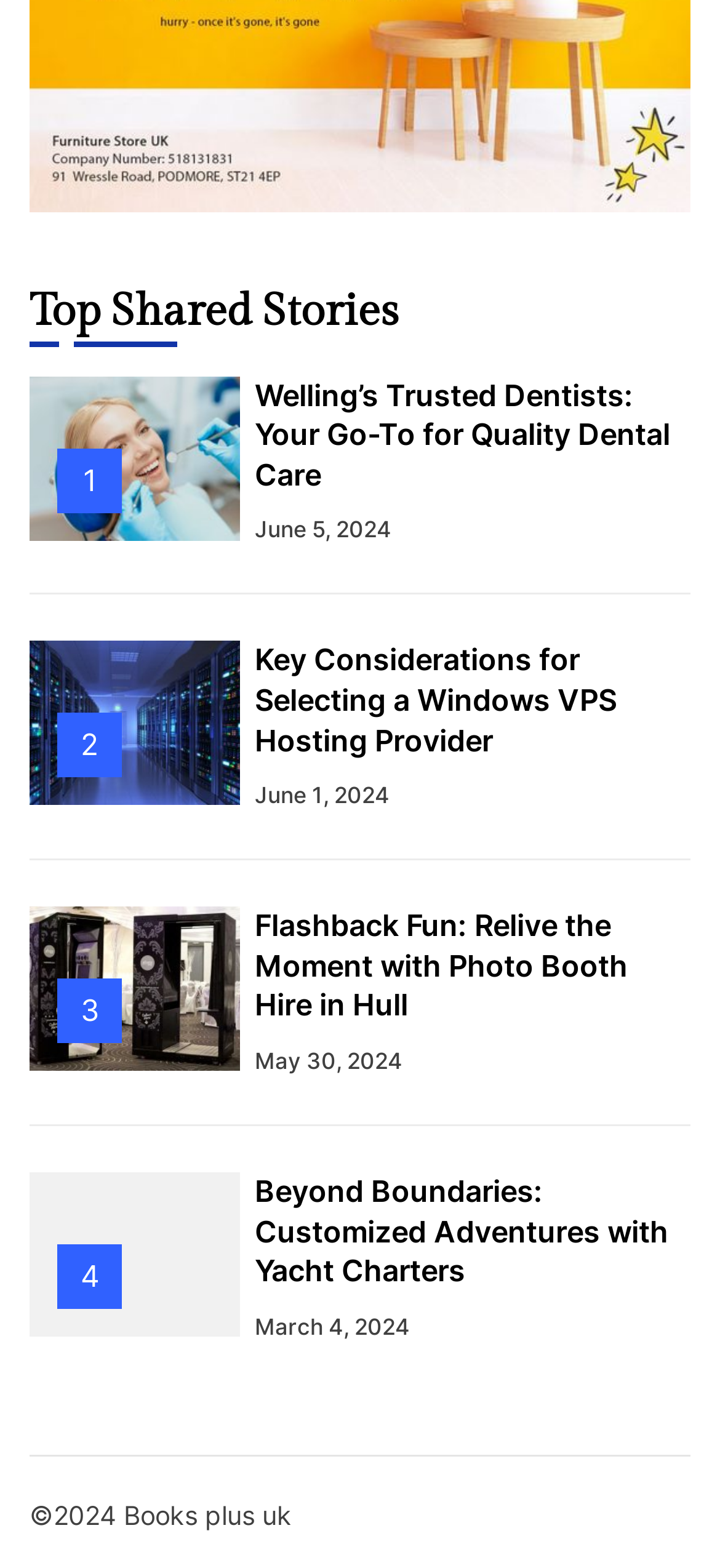What is the copyright information at the bottom of the webpage? Observe the screenshot and provide a one-word or short phrase answer.

©2024 Books plus uk